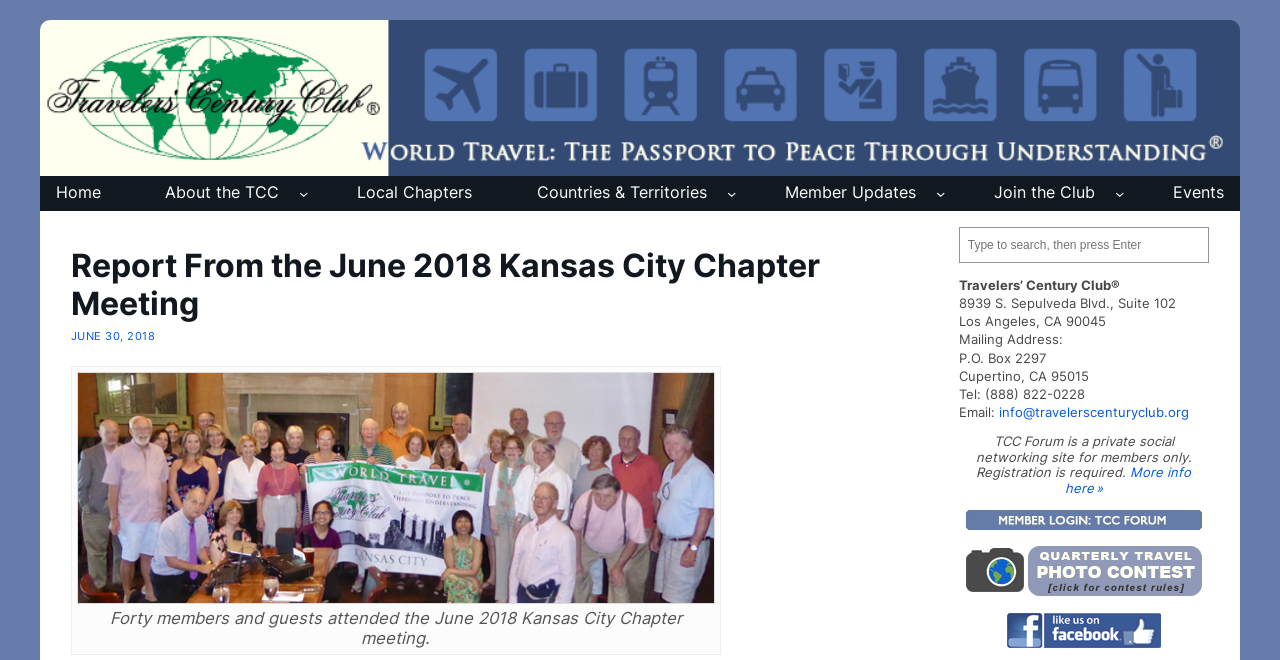Use a single word or phrase to answer the question:
What is the address of the Travelers' Century Club?

8939 S. Sepulveda Blvd., Suite 102, Los Angeles, CA 90045